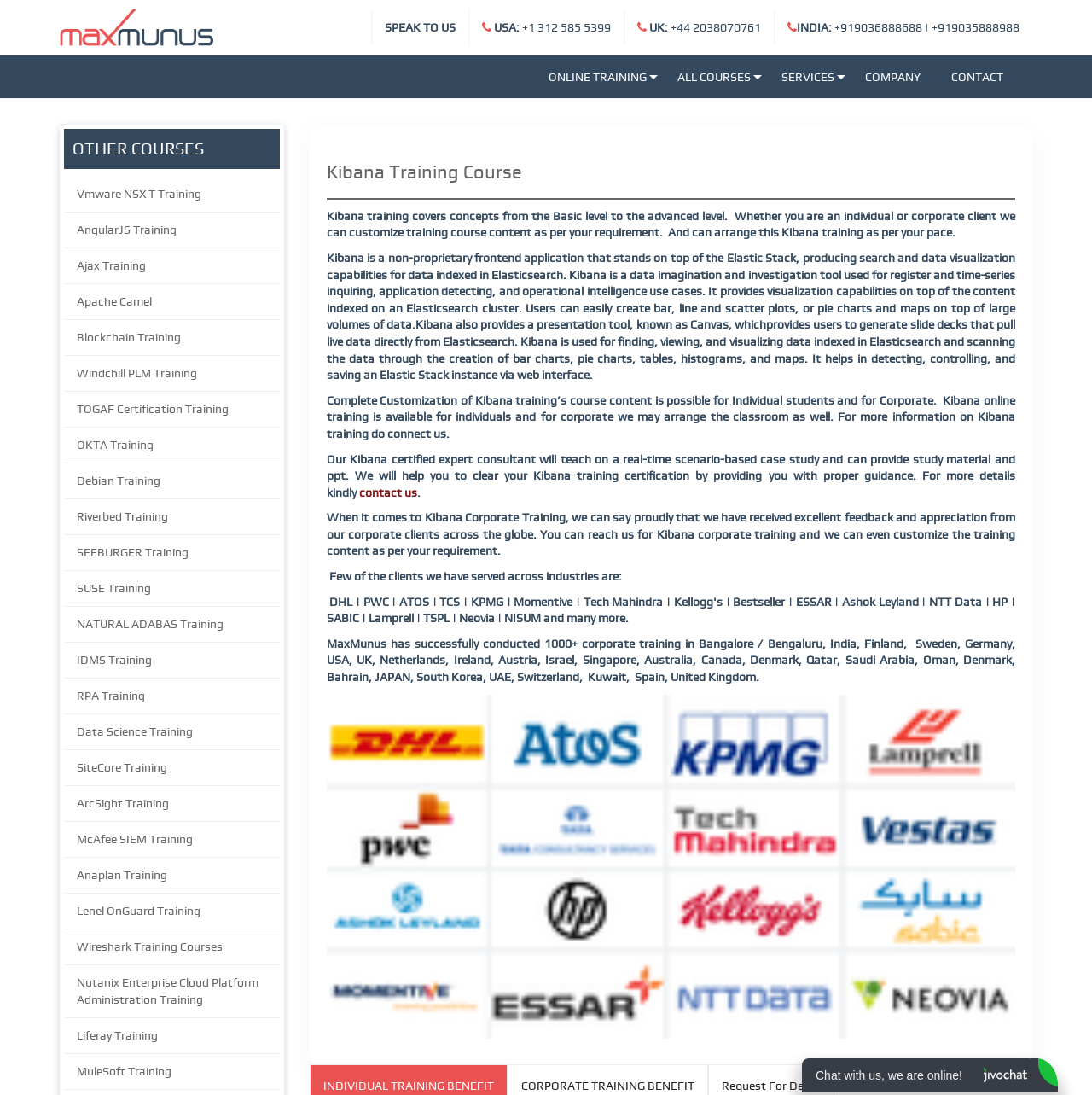Extract the main headline from the webpage and generate its text.

Kibana Training Course